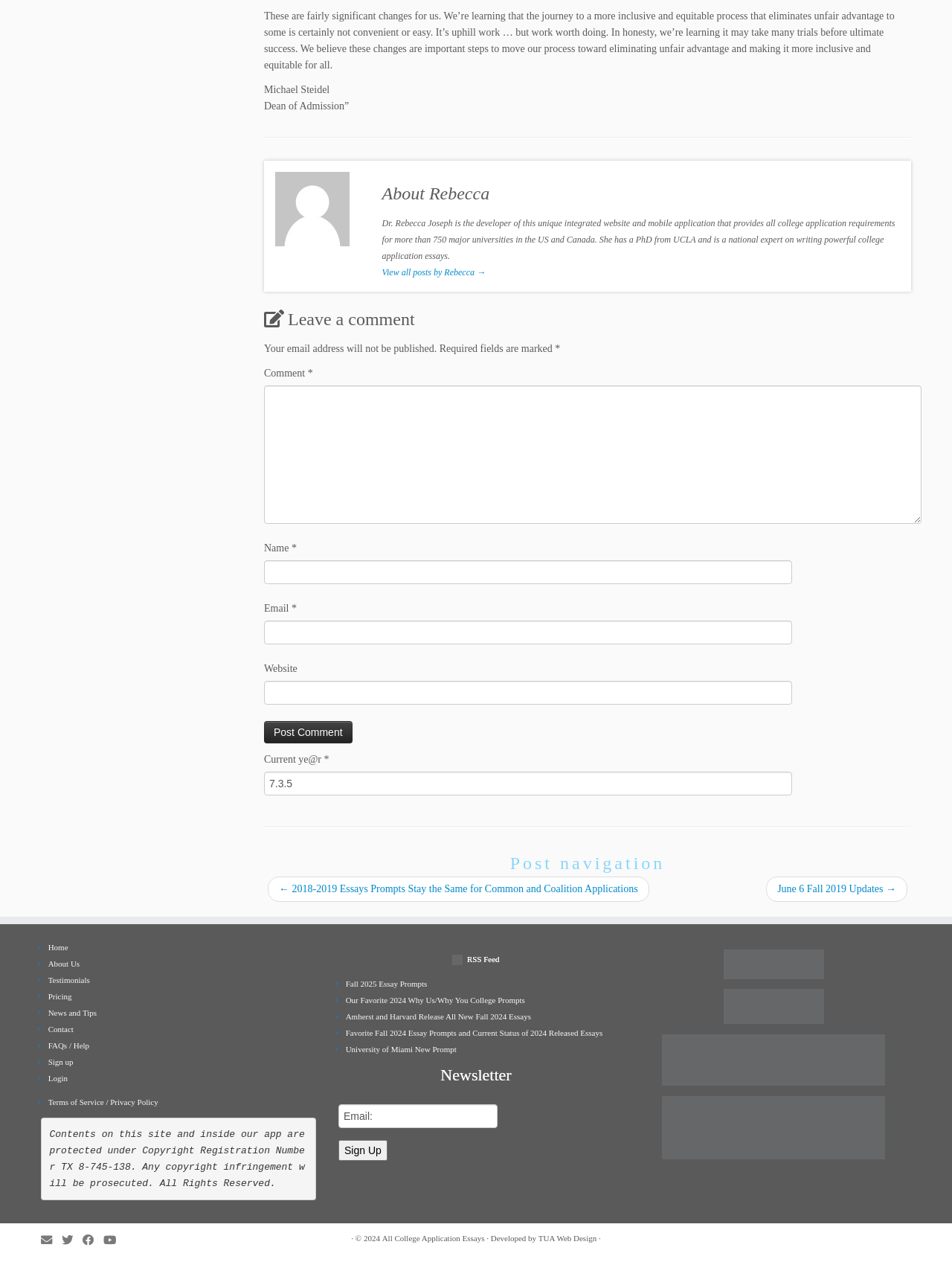Given the element description "alt="HECA Member"", identify the bounding box of the corresponding UI element.

[0.668, 0.82, 0.957, 0.86]